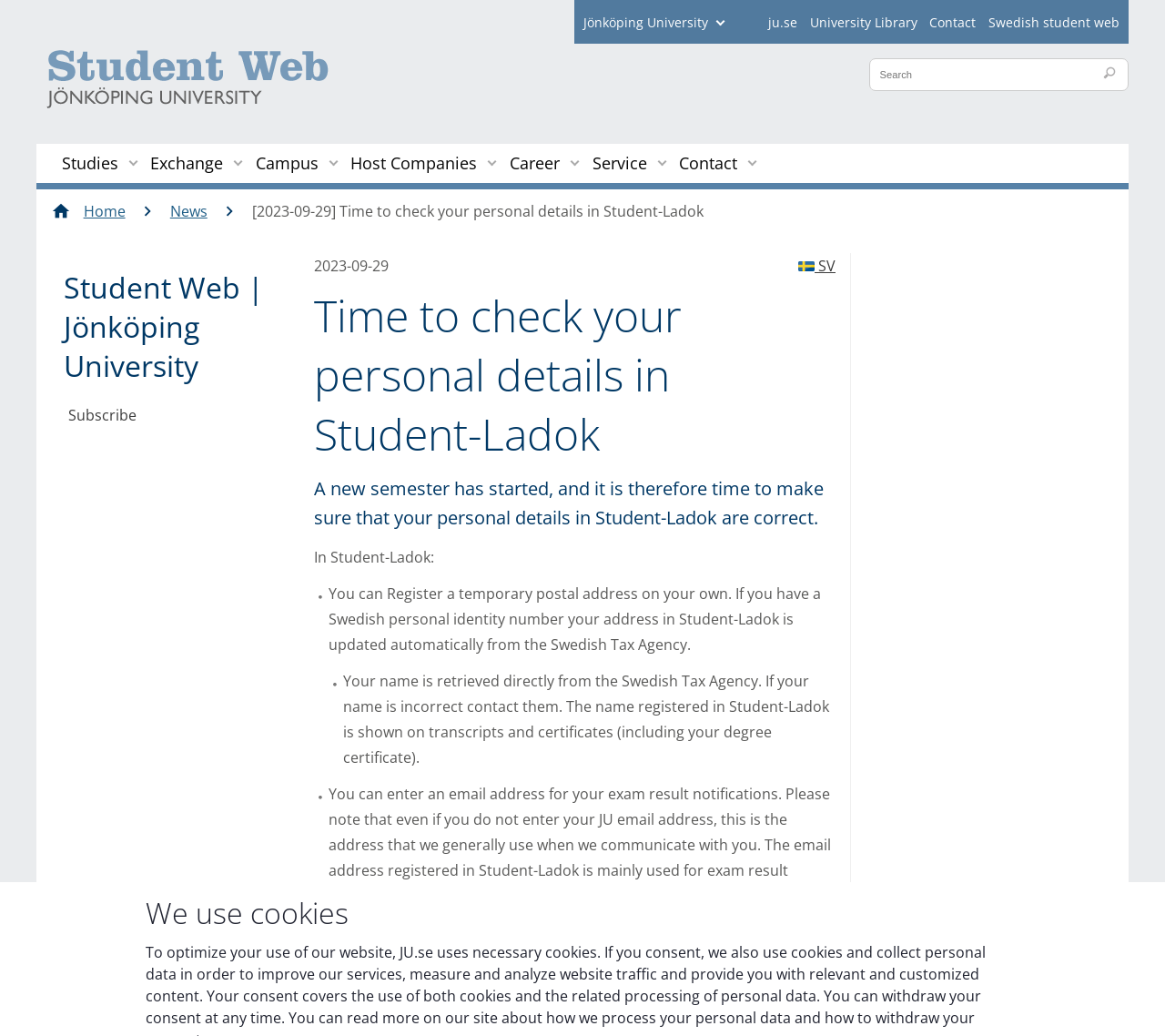Kindly determine the bounding box coordinates of the area that needs to be clicked to fulfill this instruction: "Go to Studies".

[0.053, 0.139, 0.101, 0.177]